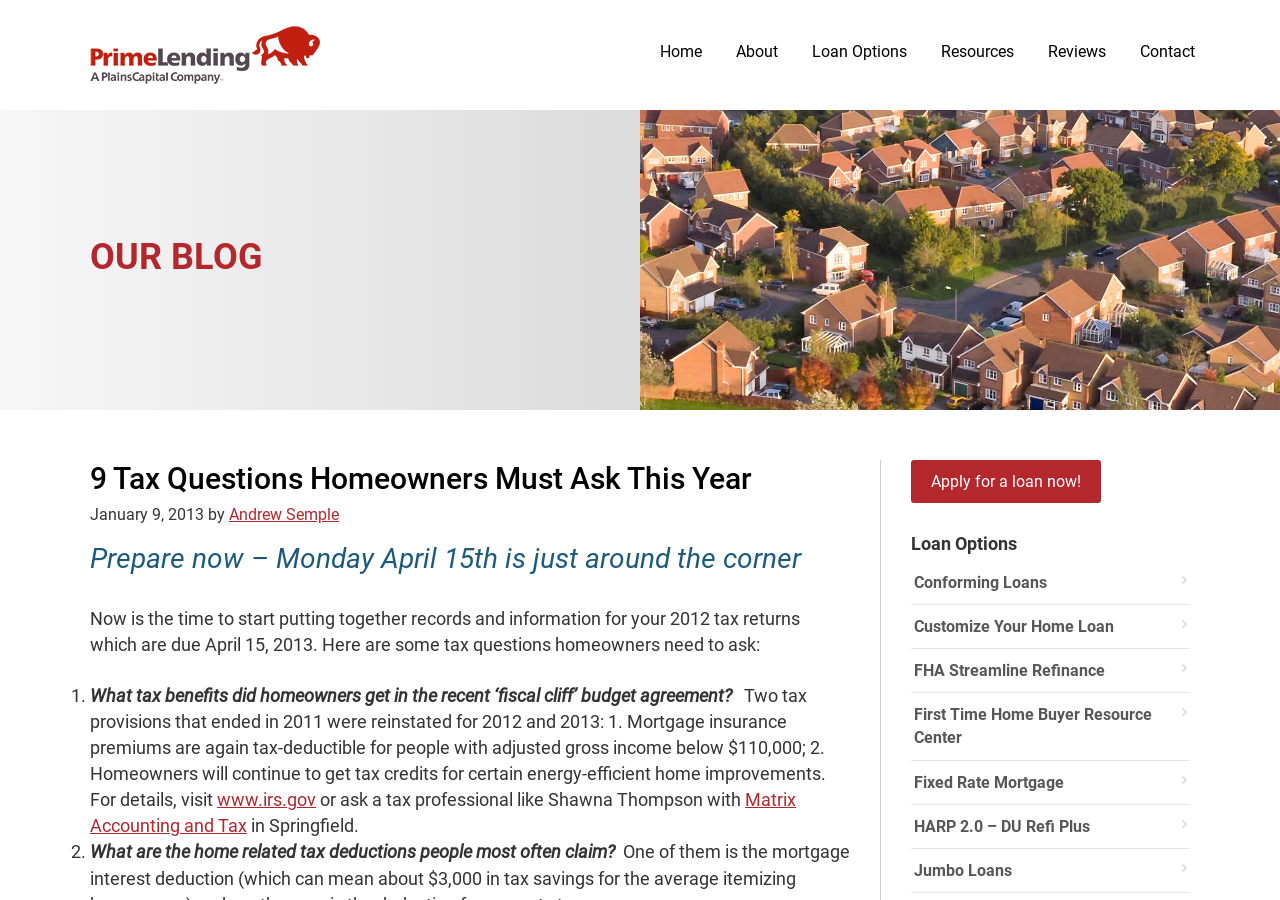Bounding box coordinates are given in the format (top-left x, top-left y, bottom-right x, bottom-right y). All values should be floating point numbers between 0 and 1. Provide the bounding box coordinate for the UI element described as: Apply for a loan now!

[0.712, 0.511, 0.86, 0.559]